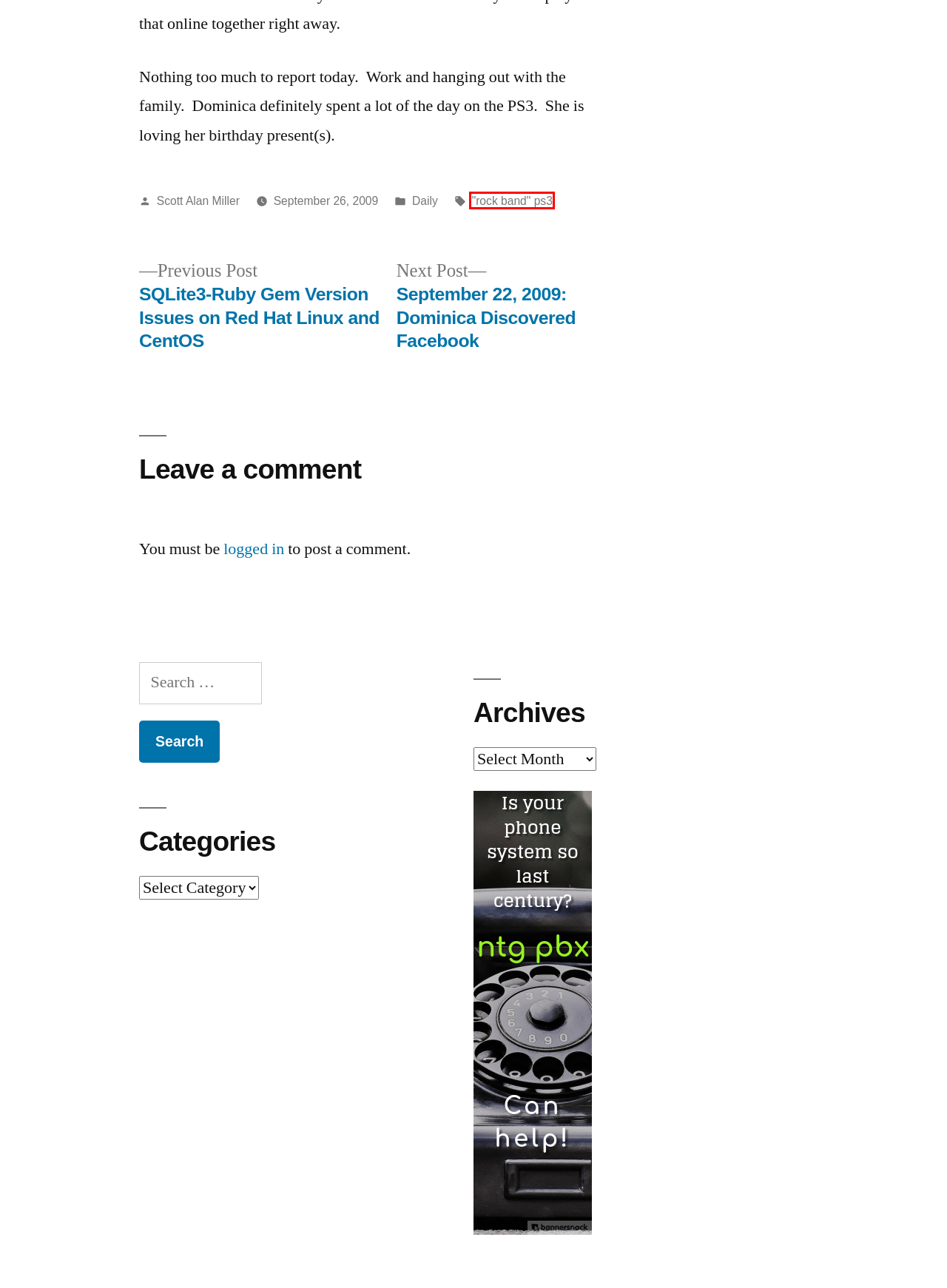You have a screenshot of a webpage with a red bounding box around an element. Select the webpage description that best matches the new webpage after clicking the element within the red bounding box. Here are the descriptions:
A. SQLite3-Ruby Gem Version Issues on Red Hat Linux and CentOS – Sheep Guarding Llama
B. “rock band” ps3 – Sheep Guarding Llama
C. Log In ‹ Sheep Guarding Llama — WordPress
D. Scott Alan Miller – Sheep Guarding Llama
E. Daily – Sheep Guarding Llama
F. Blog Tool, Publishing Platform, and CMS – WordPress.org
G. September 22, 2009: Dominica Discovered Facebook – Sheep Guarding Llama
H. Sheep Guarding Llama – Scott Alan Miller :: A Life Online

B